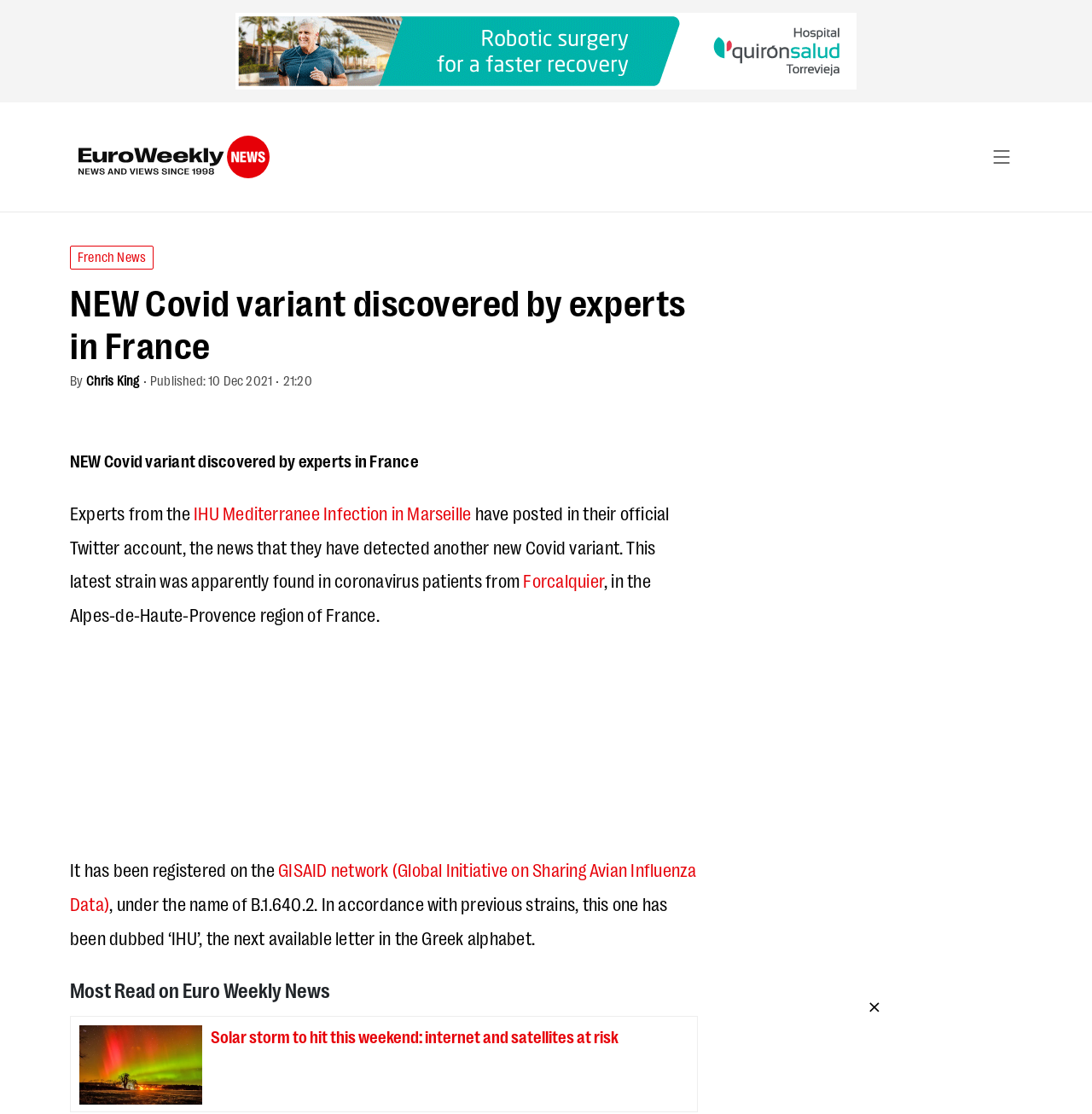Provide the bounding box coordinates in the format (top-left x, top-left y, bottom-right x, bottom-right y). All values are floating point numbers between 0 and 1. Determine the bounding box coordinate of the UI element described as: Chris King

[0.079, 0.334, 0.128, 0.348]